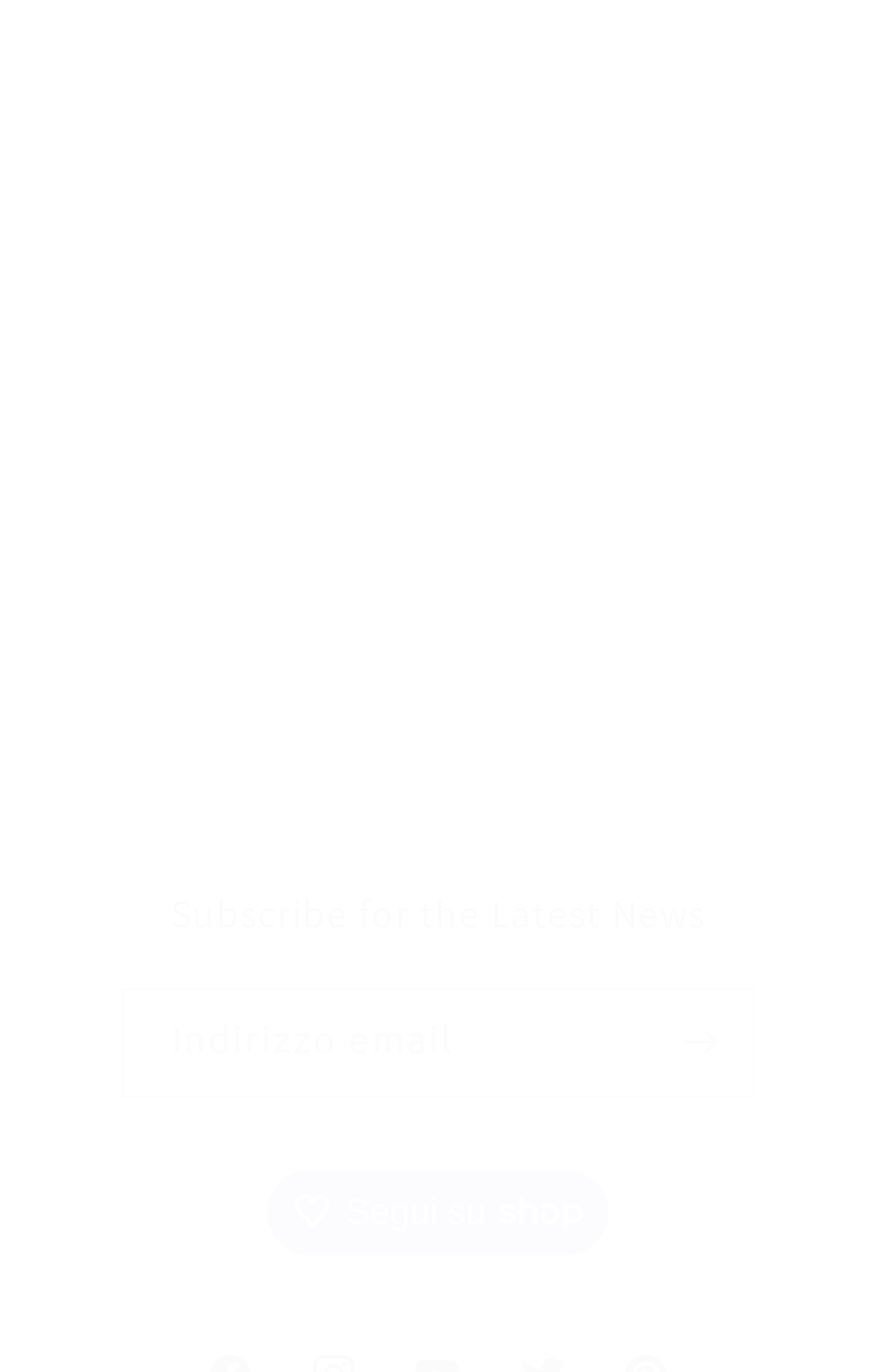How many links are in the footer section?
Please ensure your answer is as detailed and informative as possible.

The footer section contains links to 'Returns, Exchanges and Refunds', 'Shipping Policy', 'FAQs', 'Media', 'Do not sell my personal information', 'Privacy Policy', 'Terms of Service', and 'Blog', totaling 8 links.